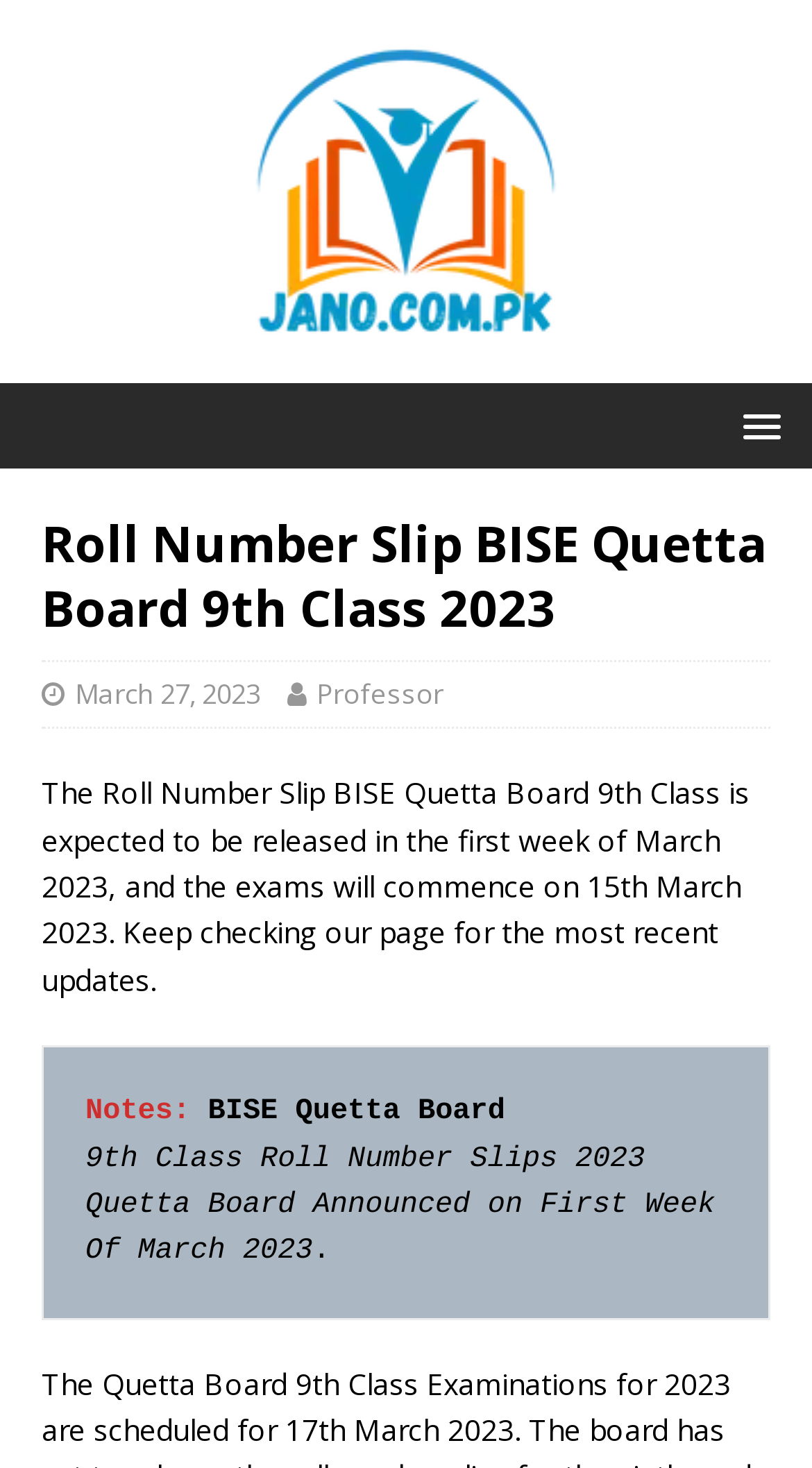Determine the bounding box for the UI element that matches this description: "Professor".

[0.39, 0.46, 0.546, 0.486]